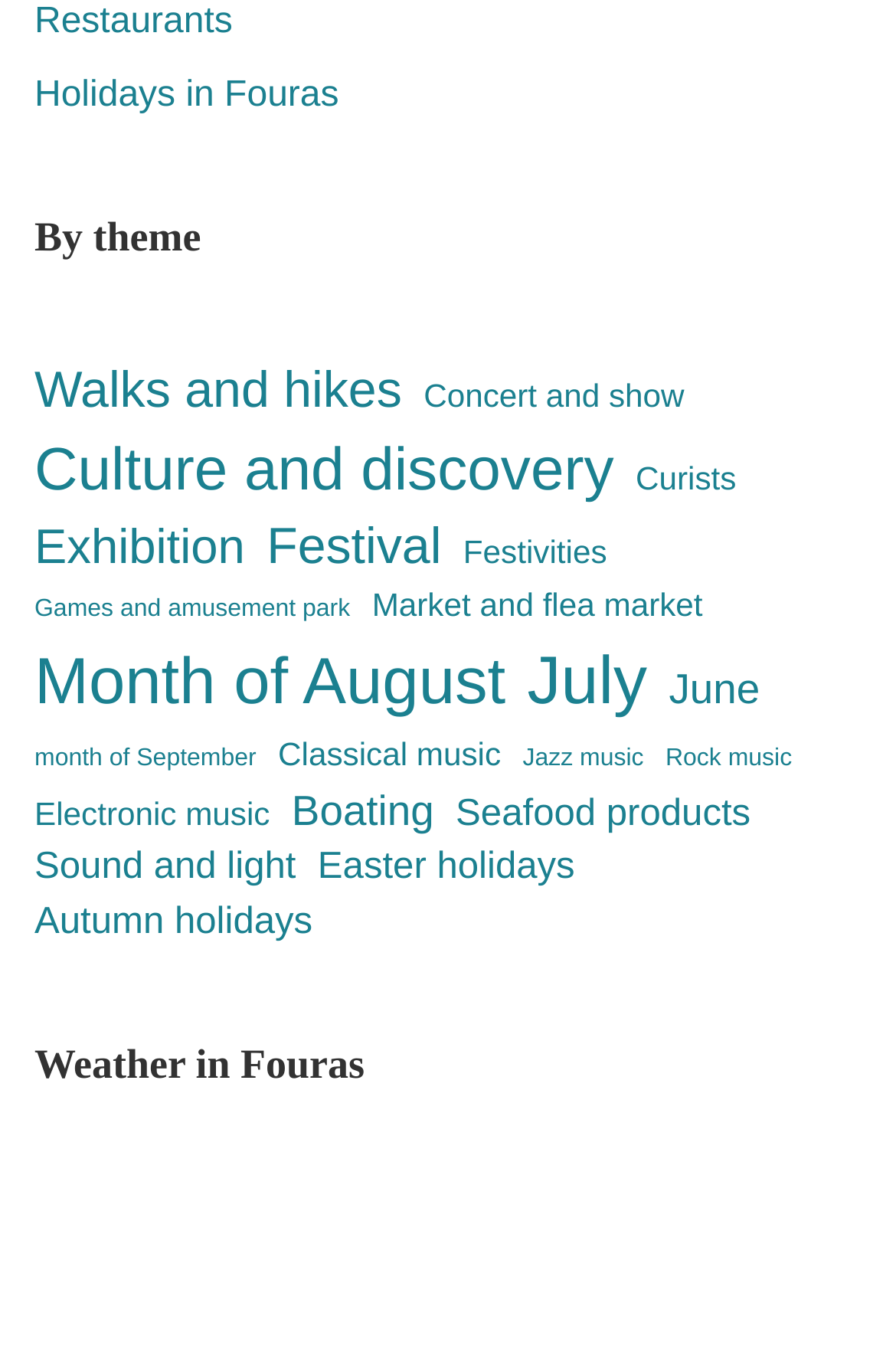Given the following UI element description: "Market and flea market", find the bounding box coordinates in the webpage screenshot.

[0.415, 0.428, 0.784, 0.462]